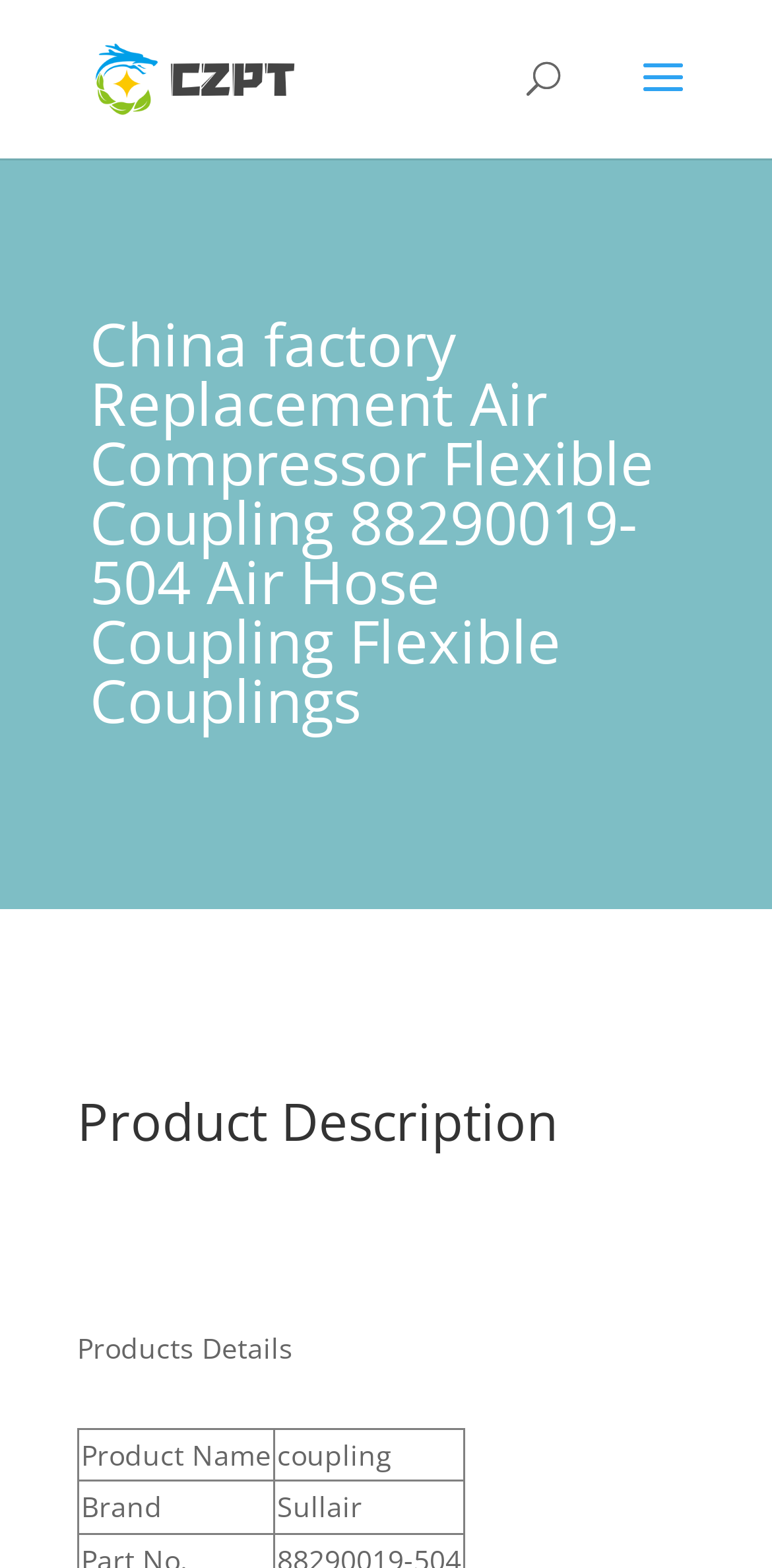Please determine the heading text of this webpage.

China factory Replacement Air Compressor Flexible Coupling 88290019-504 Air Hose Coupling Flexible Couplings